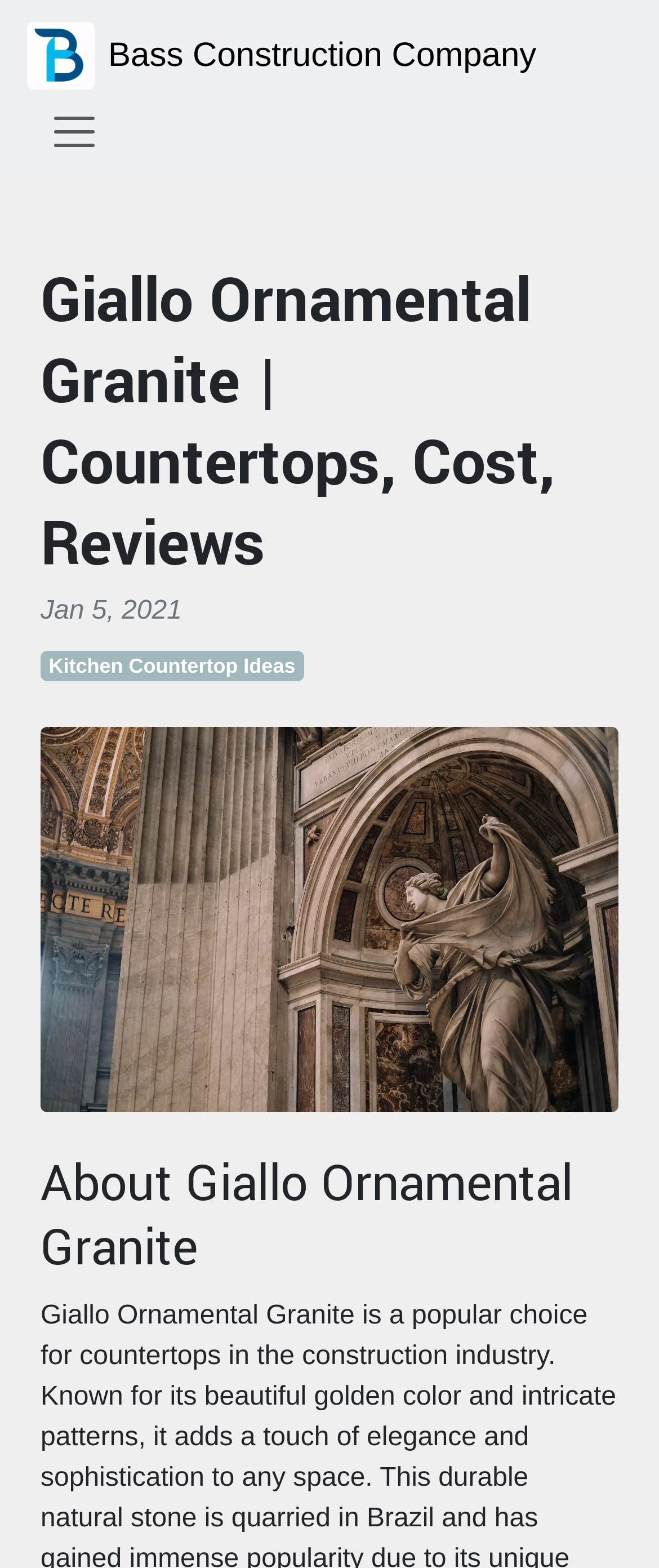What type of granite is being discussed?
Give a detailed response to the question by analyzing the screenshot.

The webpage's title and heading elements mention 'Giallo Ornamental Granite', which suggests that this type of granite is the main topic of discussion on the webpage.